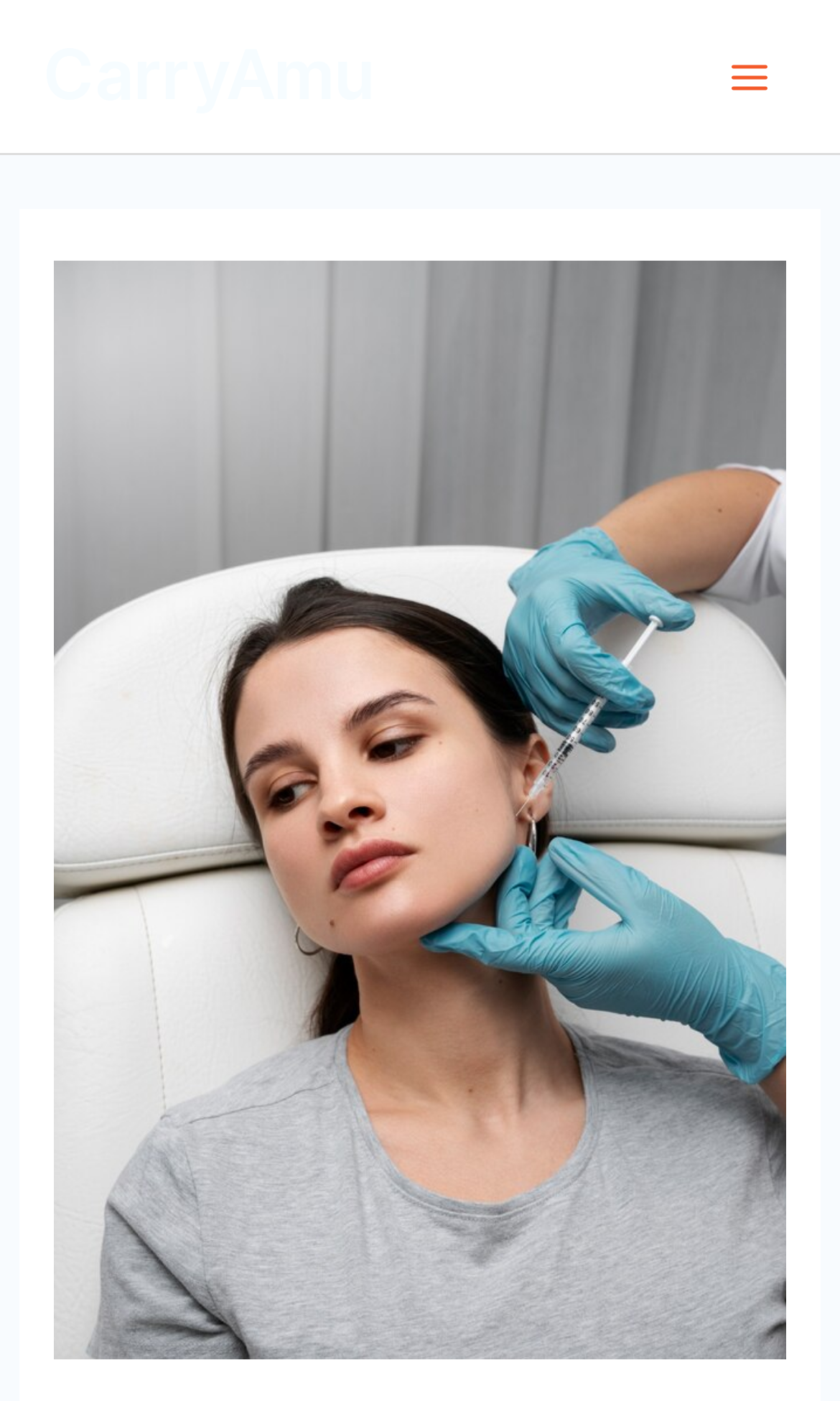Using the webpage screenshot and the element description CarryAmu, determine the bounding box coordinates. Specify the coordinates in the format (top-left x, top-left y, bottom-right x, bottom-right y) with values ranging from 0 to 1.

[0.051, 0.024, 0.446, 0.084]